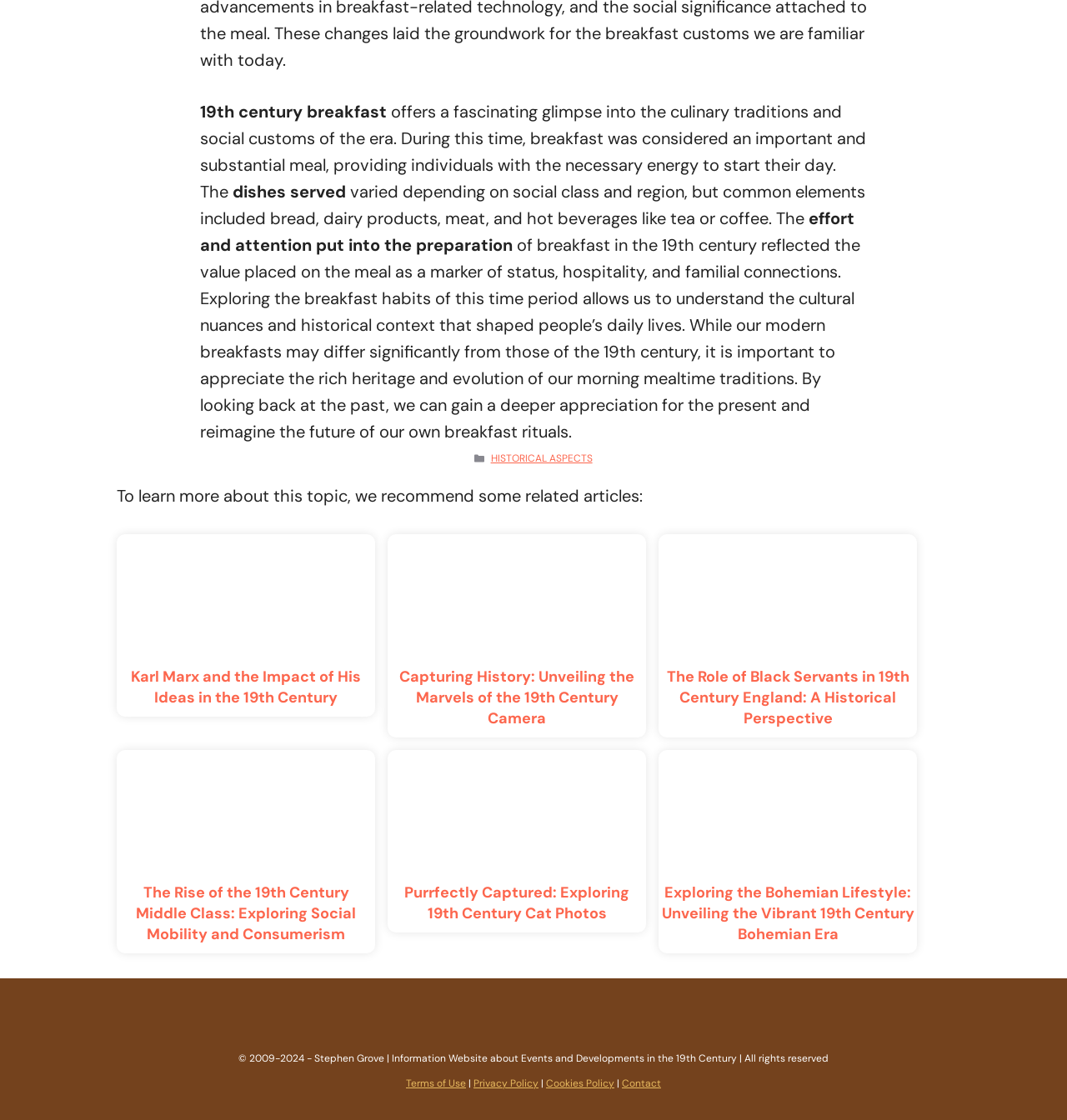What are some links available in the footer section?
Using the image as a reference, give a one-word or short phrase answer.

Terms of Use, Privacy Policy, Cookies Policy, Contact